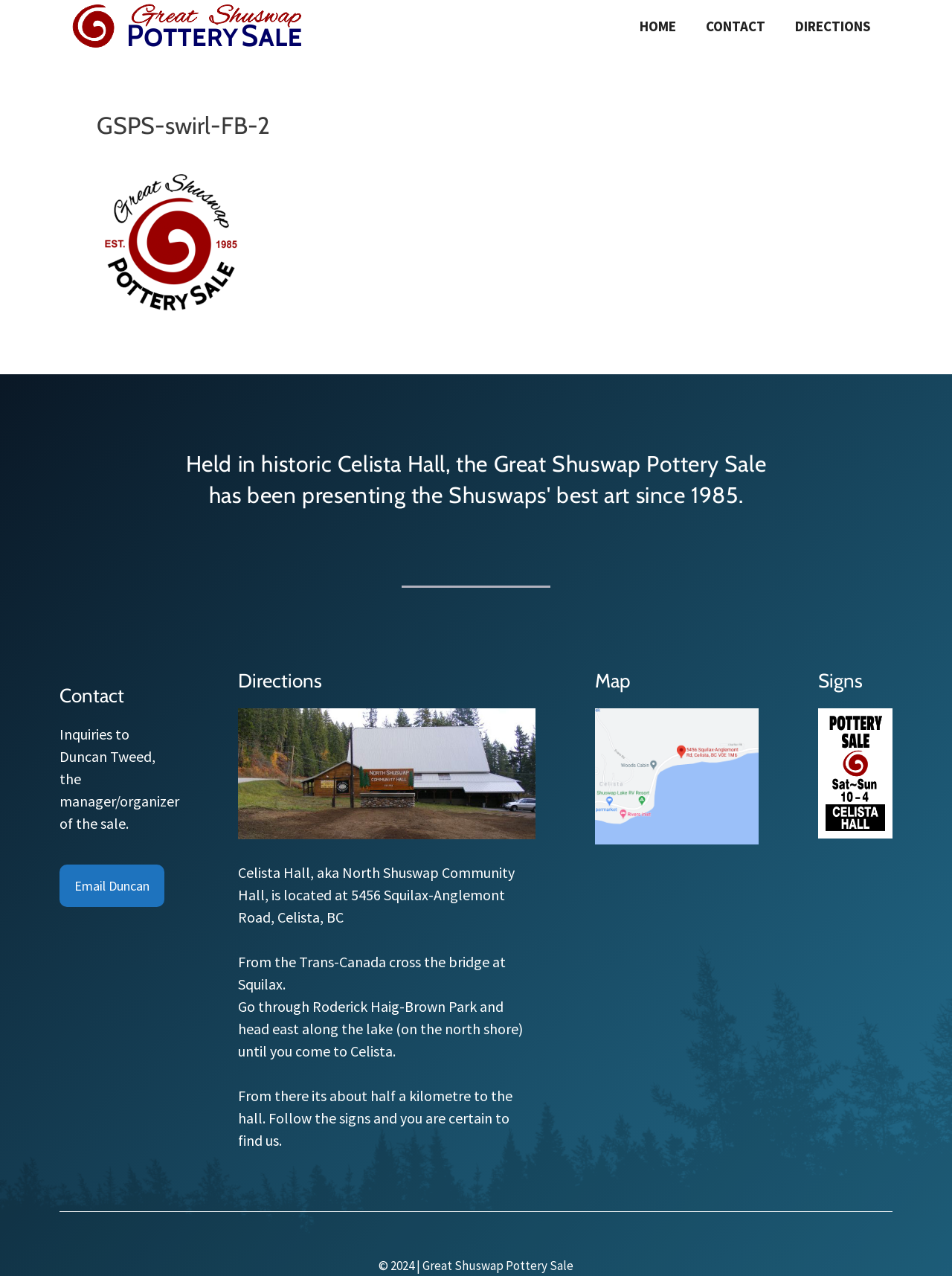What is the copyright year of the webpage?
Provide an in-depth answer to the question, covering all aspects.

The copyright year of the webpage can be found at the bottom of the webpage. It is stated that '© 2024 | Great Shuswap Pottery Sale'.